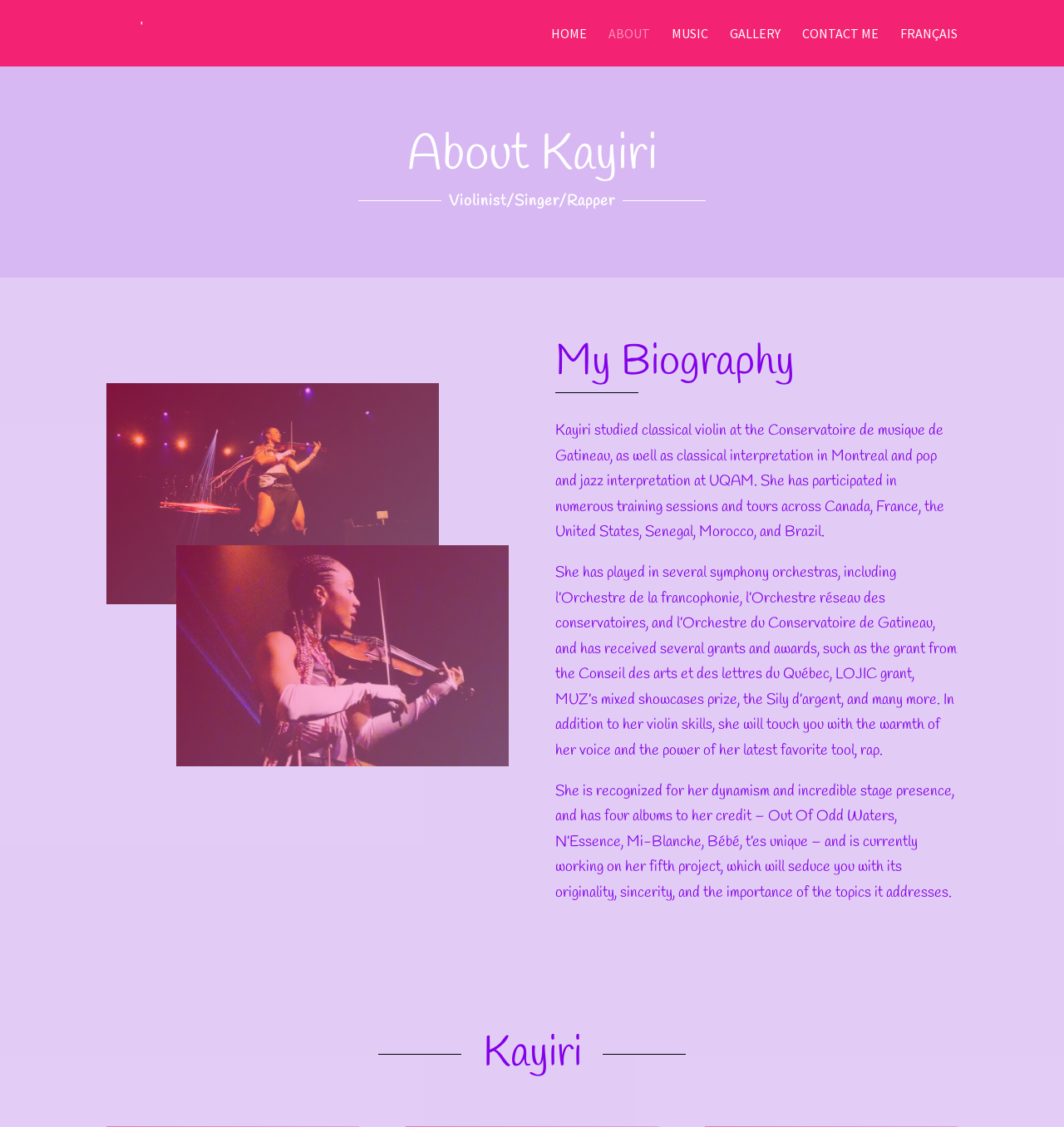What is Kayiri's profession?
Answer the question with a detailed explanation, including all necessary information.

Based on the webpage, Kayiri's profession is mentioned as Violinist, Singer, and Rapper, which is evident from the StaticText elements with IDs 291, 293, and 336.